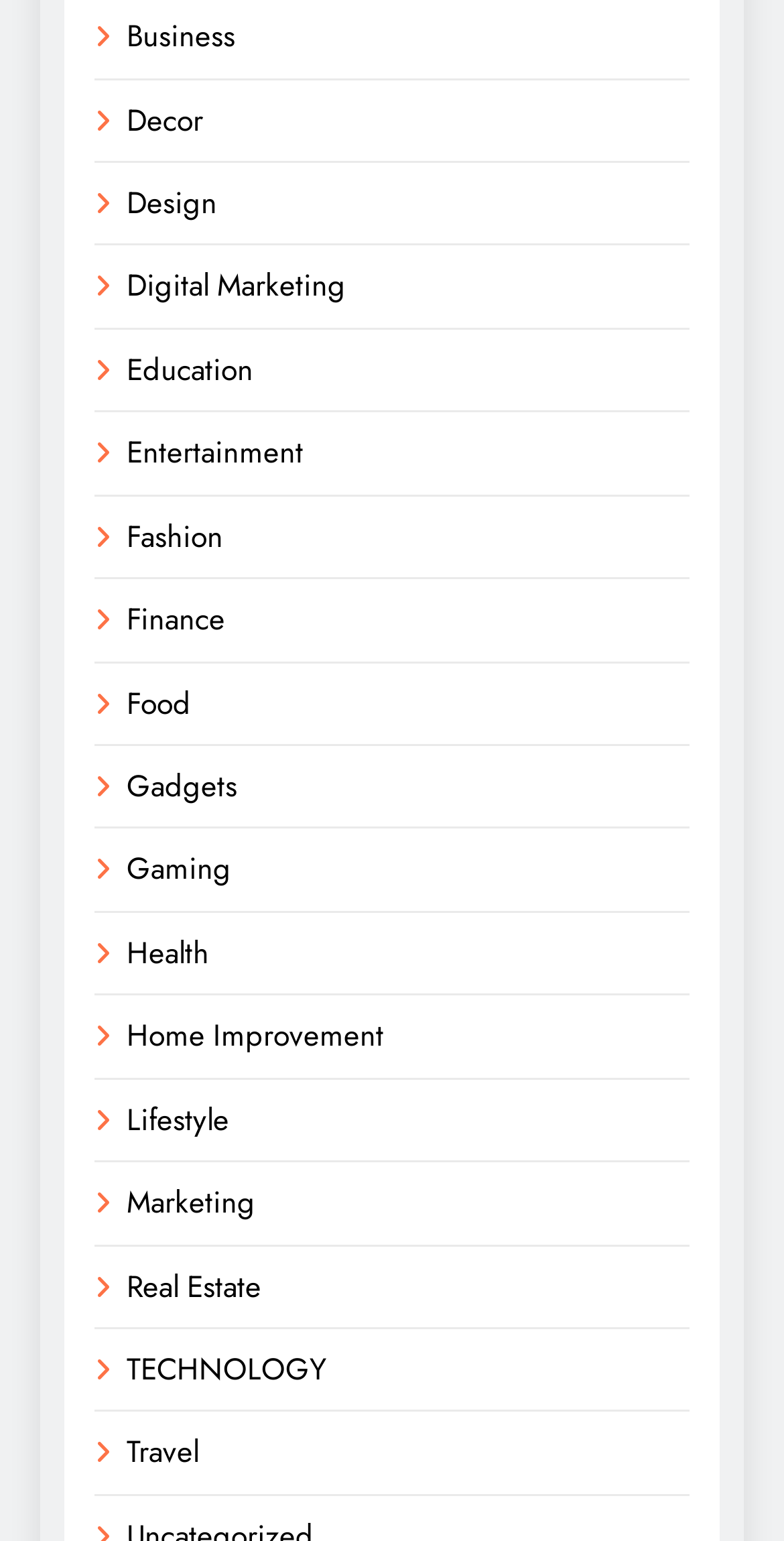What is the category that comes after Digital Marketing?
Give a comprehensive and detailed explanation for the question.

I looked at the list of links and found that the category that comes after Digital Marketing is Education, which is located below it.